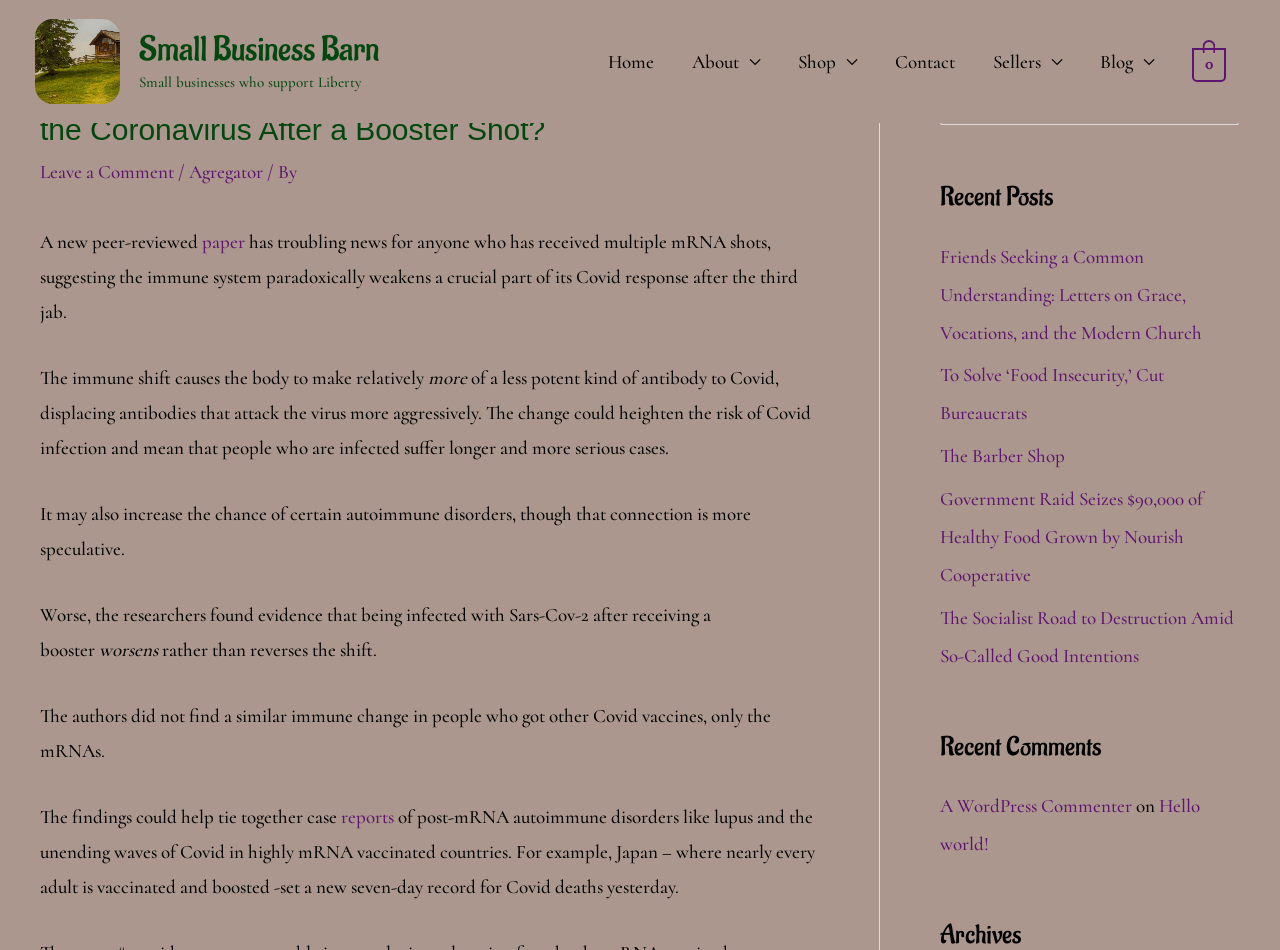Extract the heading text from the webpage.

Do Covid mRNA Vaccines Damage Our Ability To Control the Coronavirus After a Booster Shot?